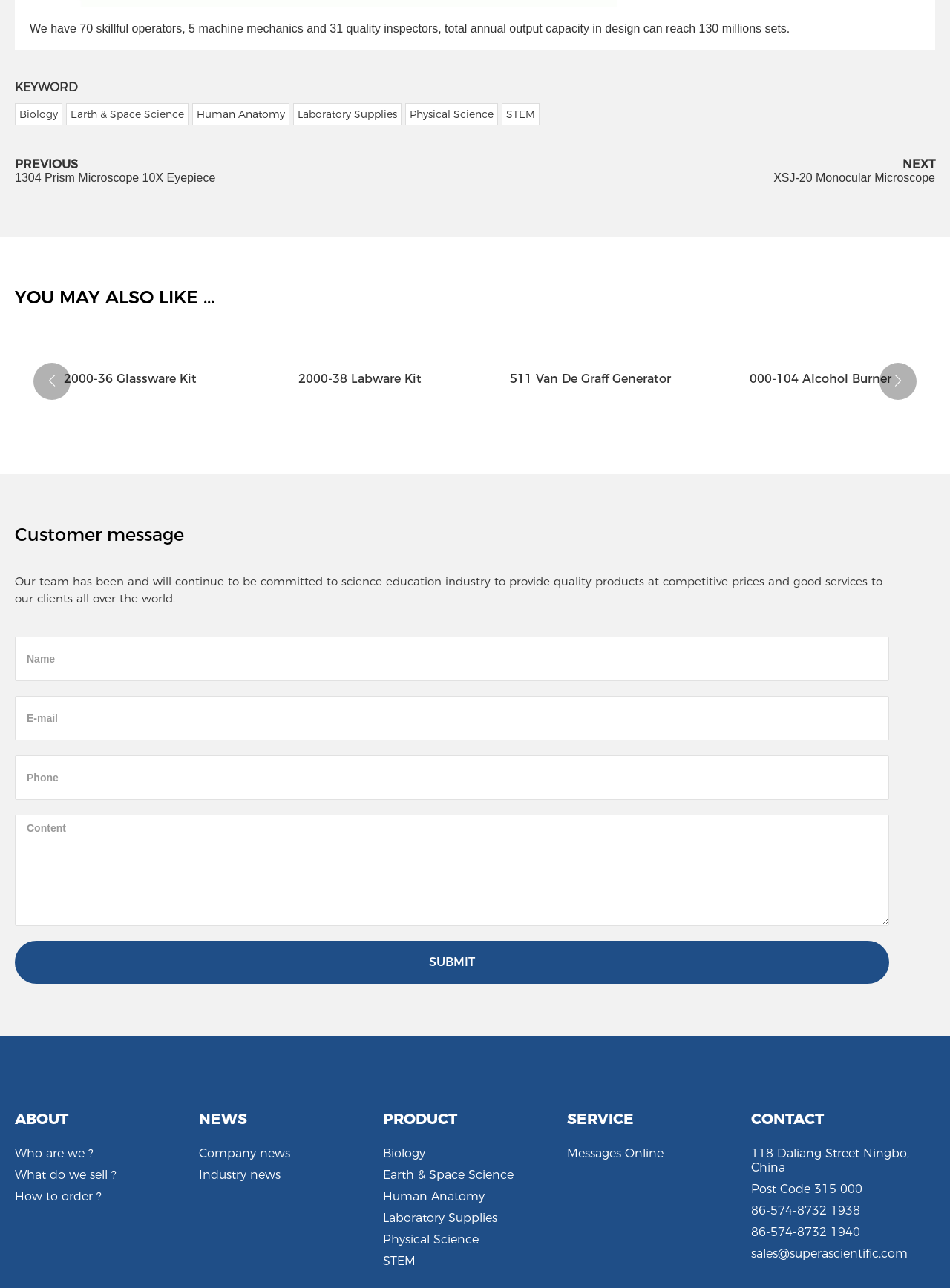Please locate the bounding box coordinates of the region I need to click to follow this instruction: "Click the 'SUBMIT' link".

[0.016, 0.73, 0.936, 0.764]